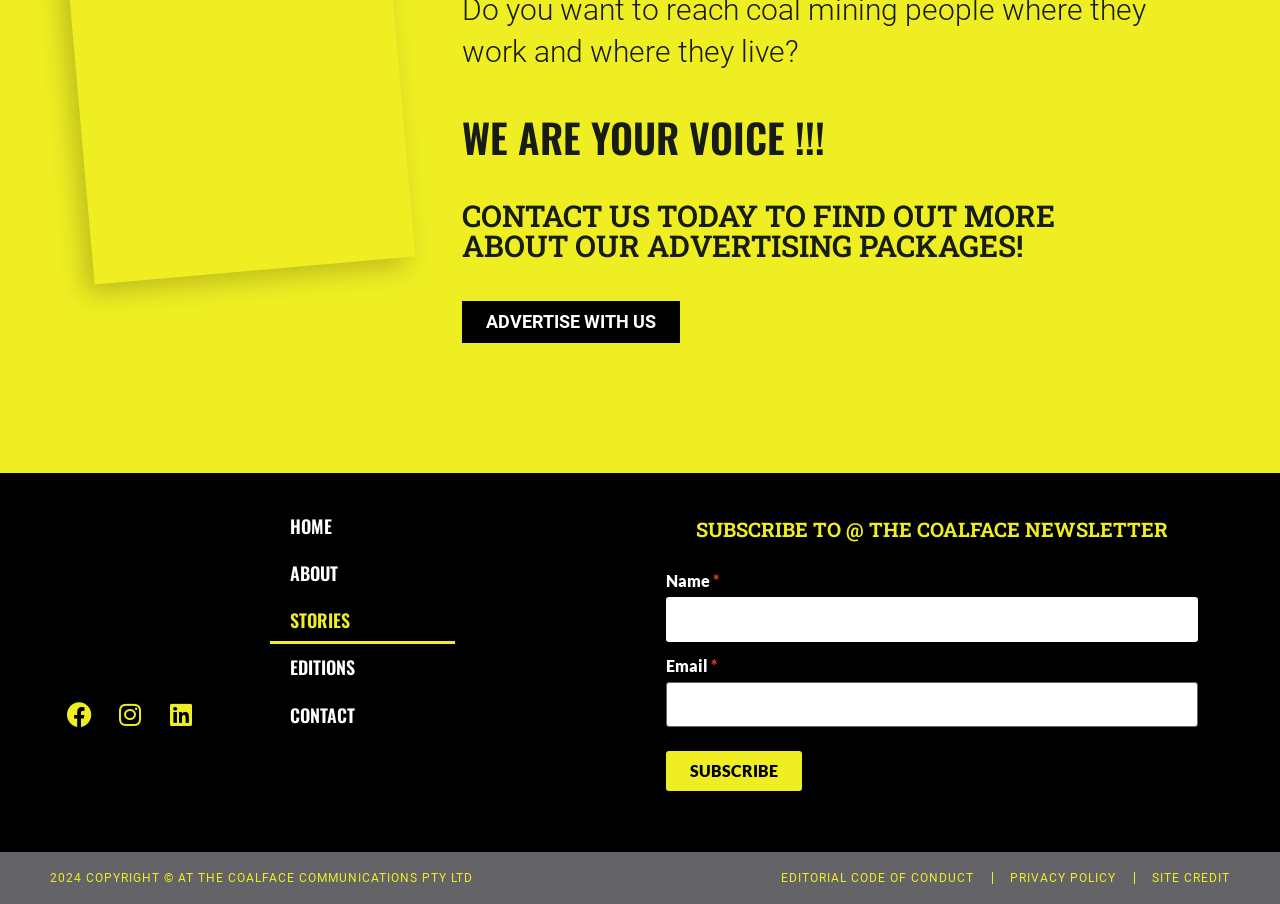Please specify the bounding box coordinates of the area that should be clicked to accomplish the following instruction: "Share this article on facebook". The coordinates should consist of four float numbers between 0 and 1, i.e., [left, top, right, bottom].

None